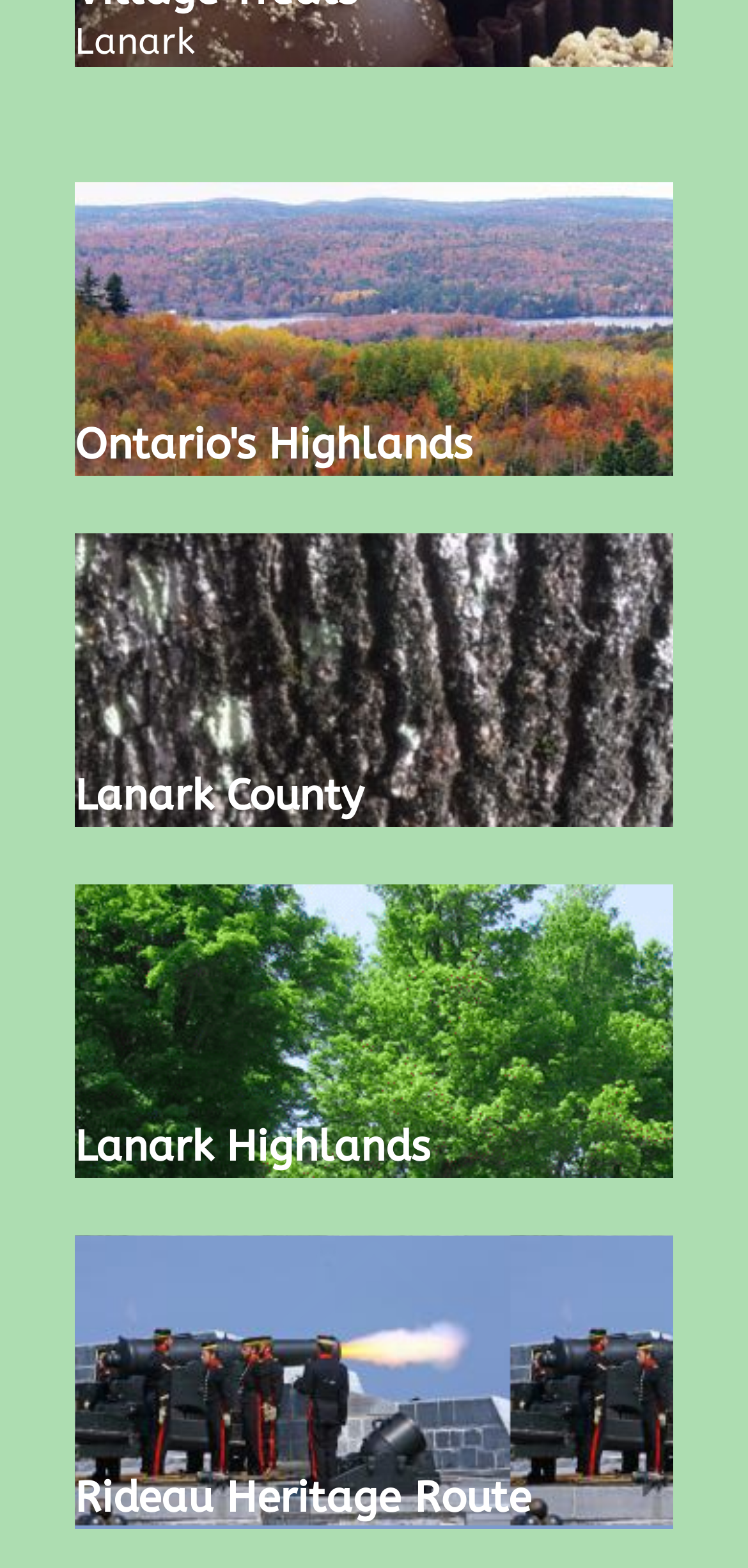Please find the bounding box coordinates of the clickable region needed to complete the following instruction: "Click Ontario's Highlands". The bounding box coordinates must consist of four float numbers between 0 and 1, i.e., [left, top, right, bottom].

[0.1, 0.268, 0.631, 0.3]